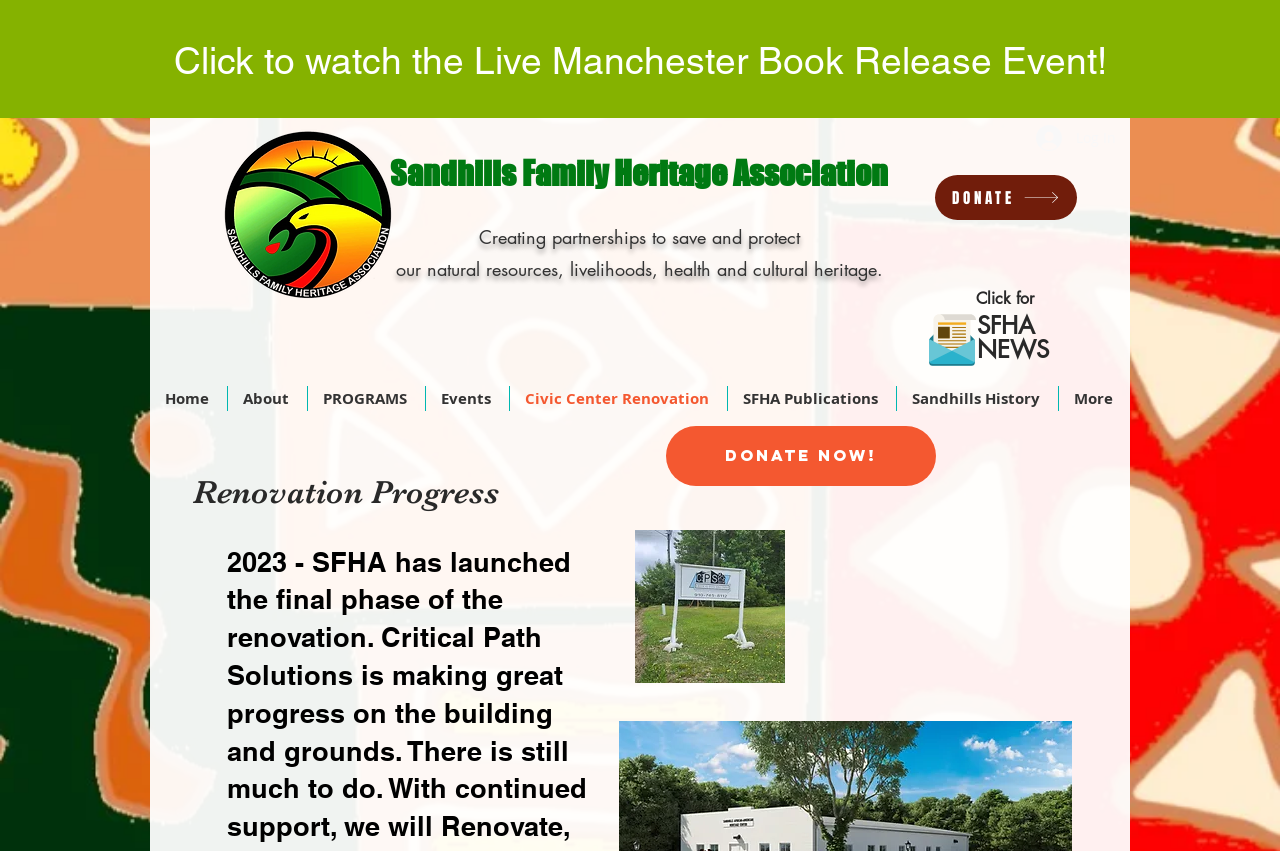Determine the bounding box coordinates of the region that needs to be clicked to achieve the task: "follow on Facebook".

None